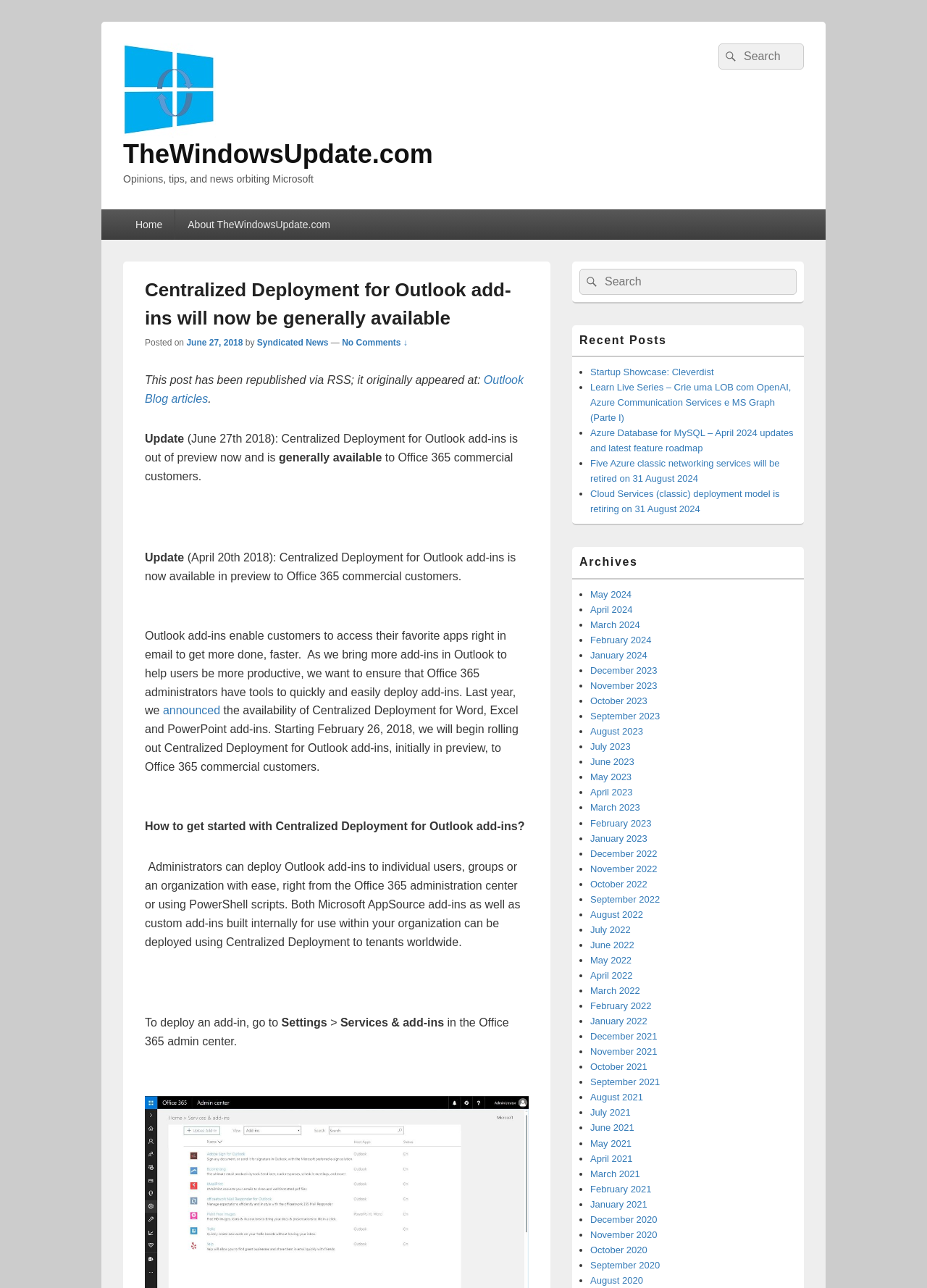Locate the bounding box coordinates of the element to click to perform the following action: 'Contact via email'. The coordinates should be given as four float values between 0 and 1, in the form of [left, top, right, bottom].

None